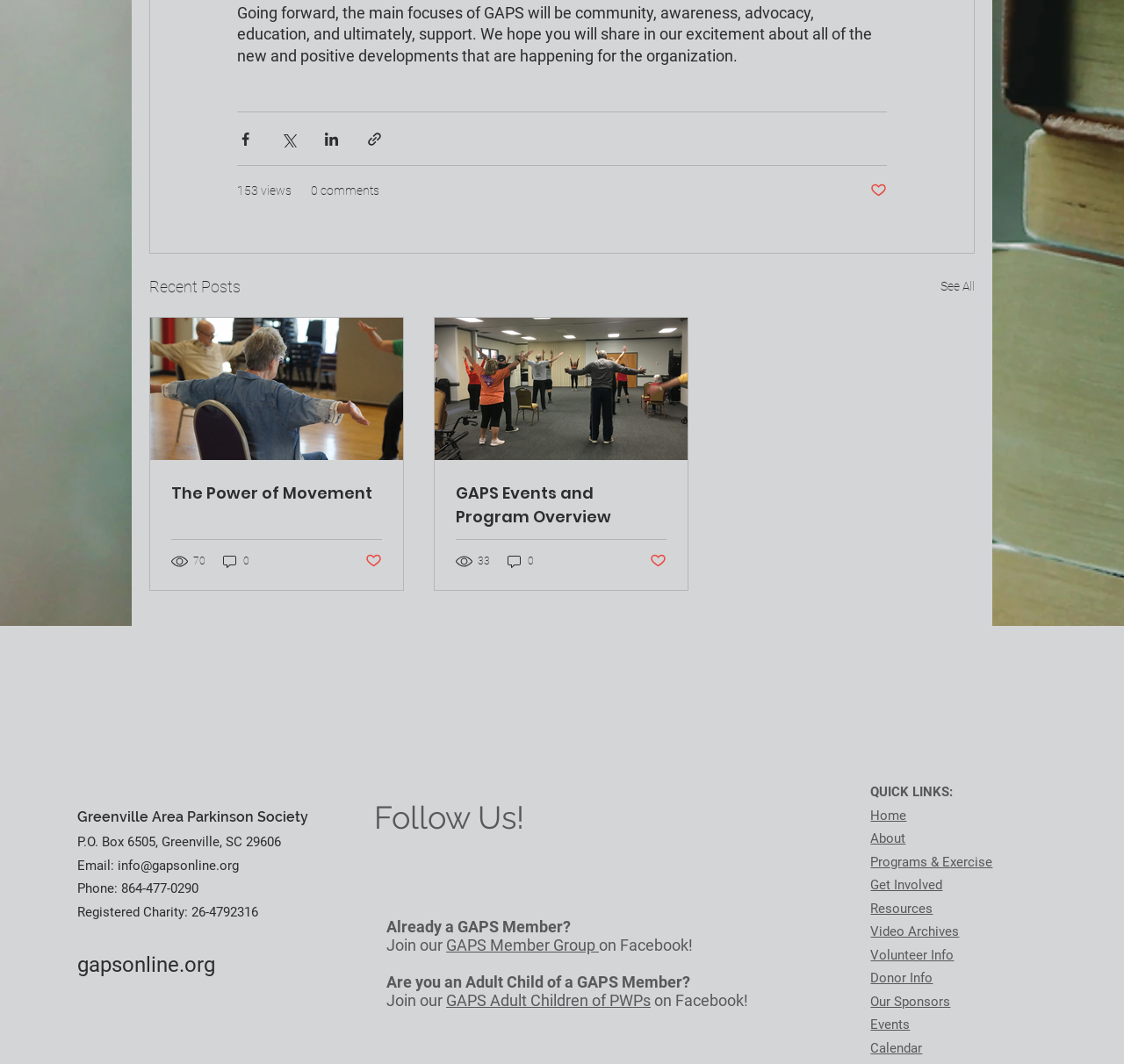Find the bounding box coordinates of the clickable area that will achieve the following instruction: "Join GAPS Member Group on Facebook".

[0.397, 0.88, 0.533, 0.897]